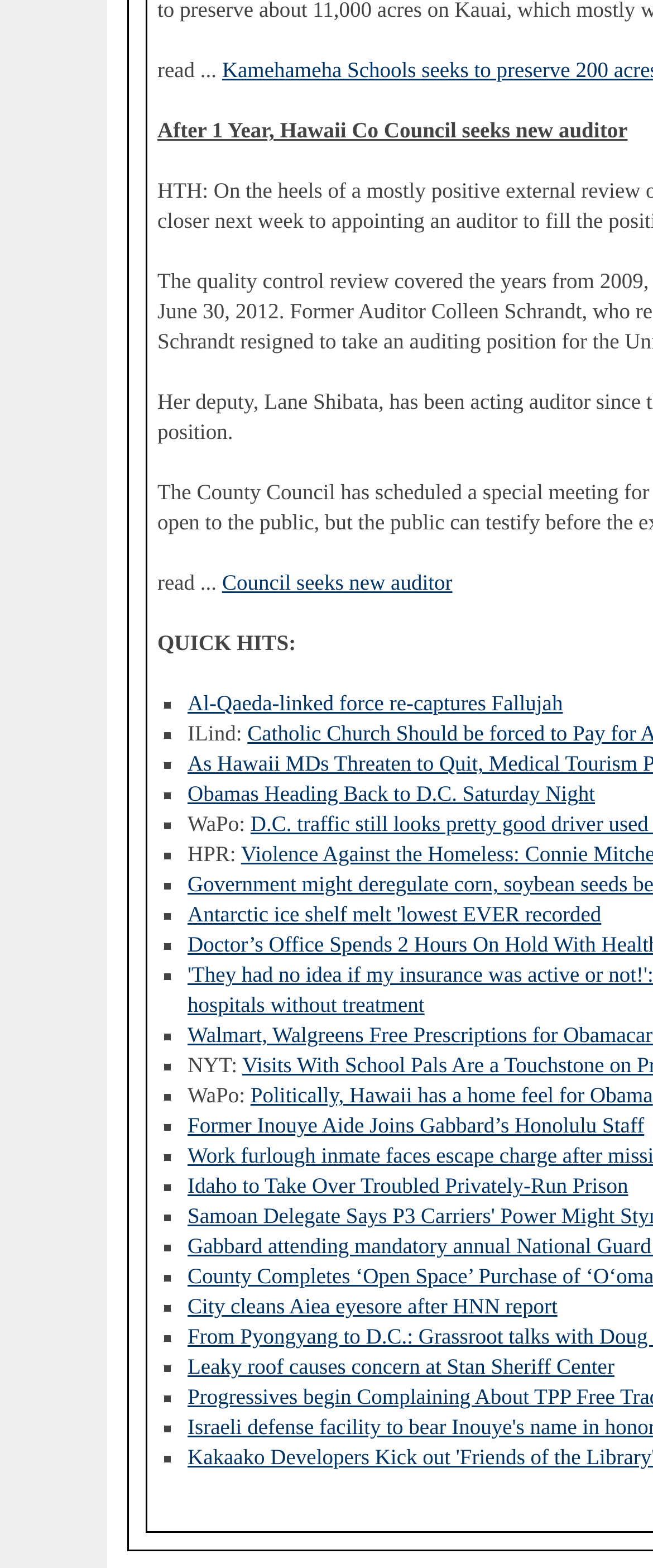Could you specify the bounding box coordinates for the clickable section to complete the following instruction: "Read more about Obamas Heading Back to D.C. Saturday Night"?

[0.287, 0.499, 0.911, 0.514]